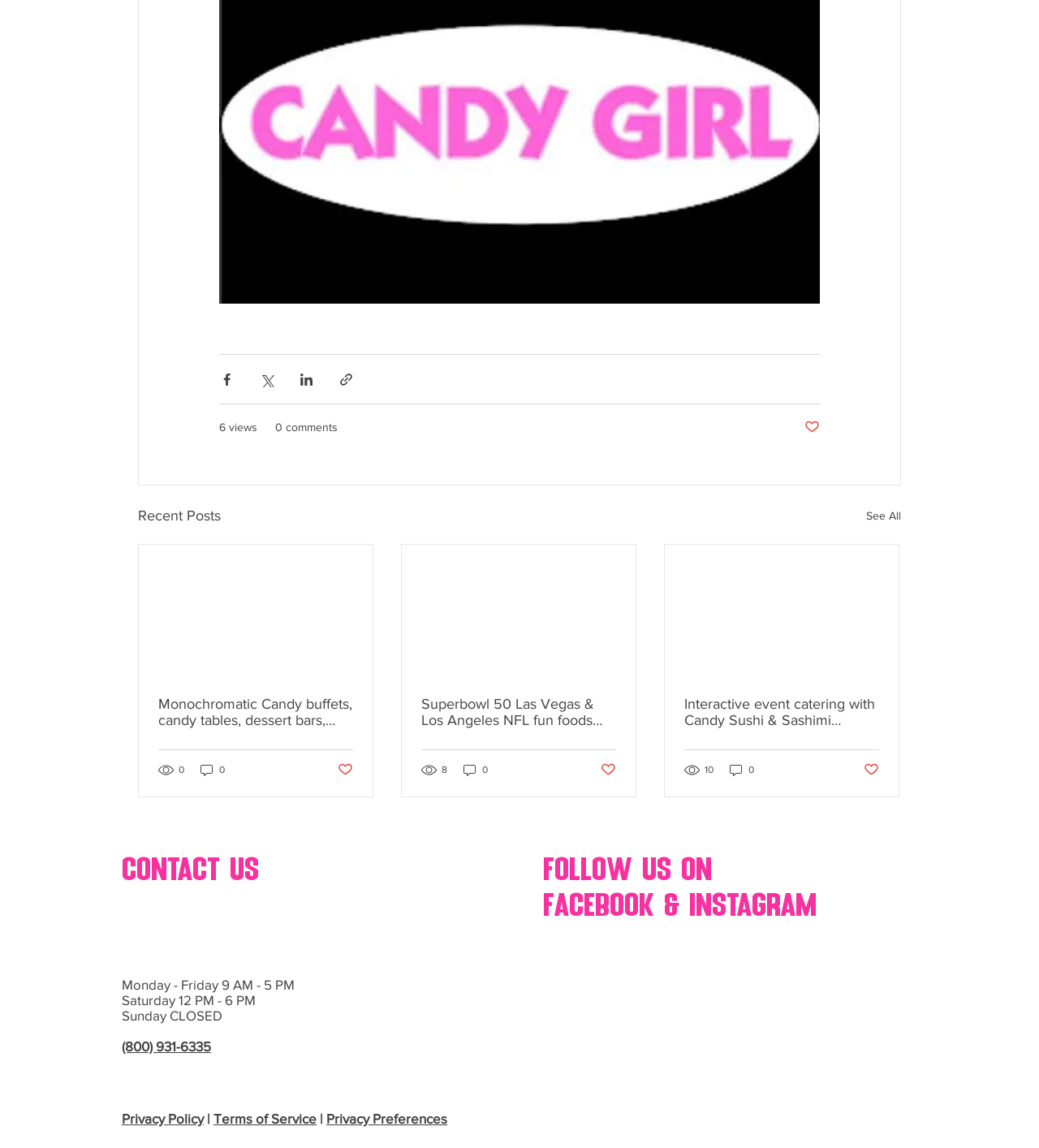Locate the bounding box coordinates of the element I should click to achieve the following instruction: "Follow us on Facebook".

[0.523, 0.851, 0.553, 0.878]